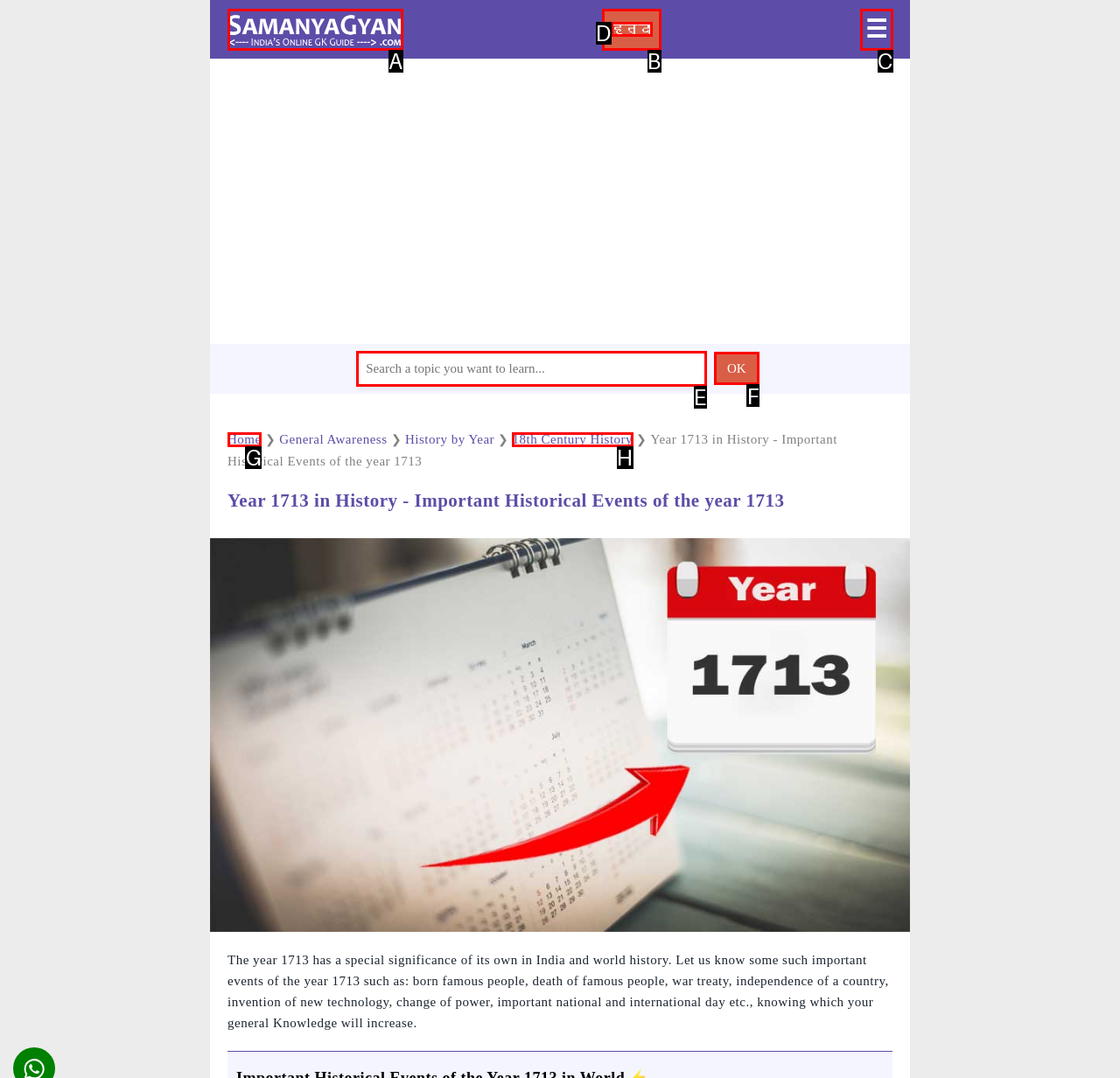Figure out which option to click to perform the following task: Click the Quran link
Provide the letter of the correct option in your response.

None